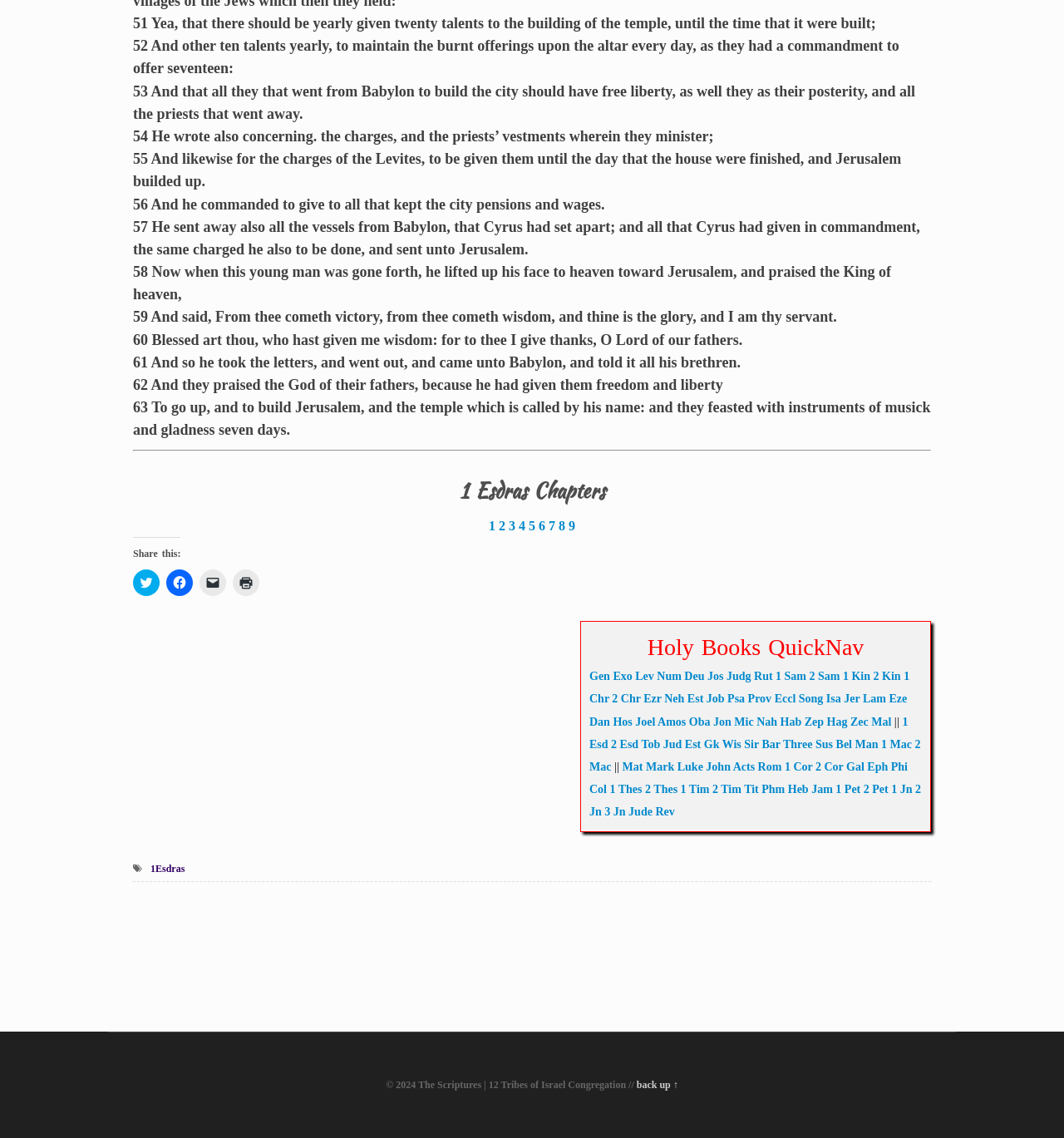How many links are there to share this page?
Provide a detailed answer to the question using information from the image.

There are four links to share this page, located at the bottom of the page. They are represented by icons for Twitter, Facebook, email, and print.